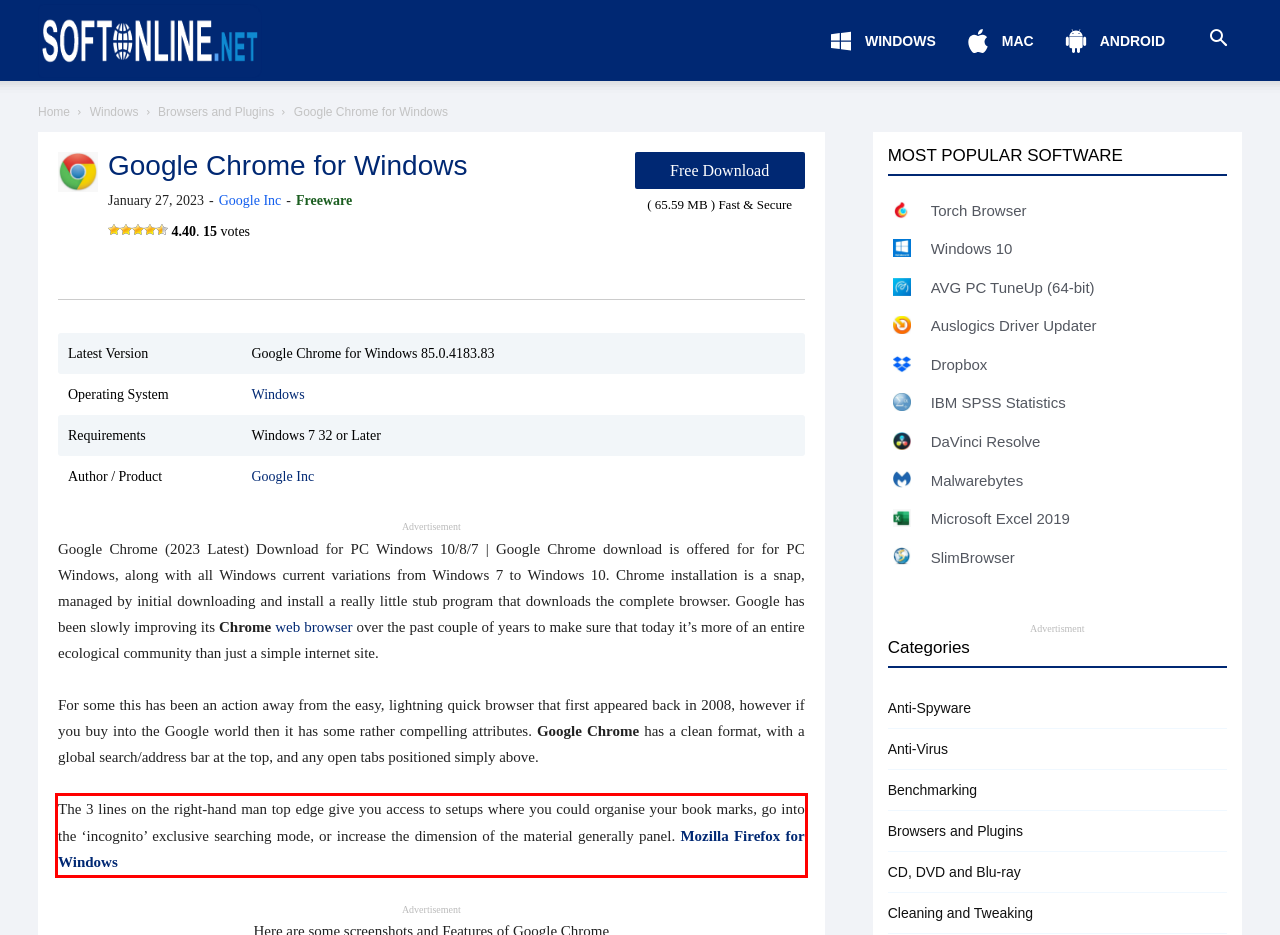Please take the screenshot of the webpage, find the red bounding box, and generate the text content that is within this red bounding box.

The 3 lines on the right-hand man top edge give you access to setups where you could organise your book marks, go into the ‘incognito’ exclusive searching mode, or increase the dimension of the material generally panel. Mozilla Firefox for Windows